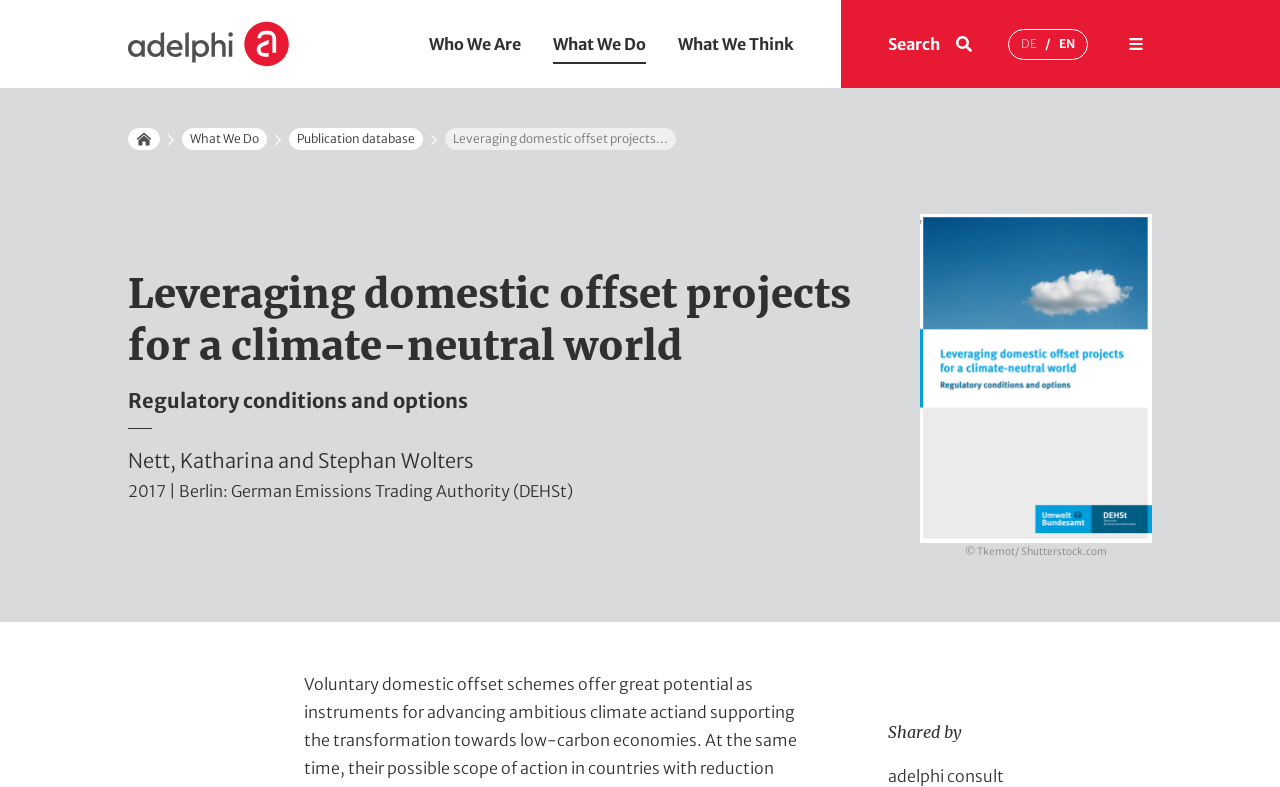What is the name of the organization?
Please respond to the question with a detailed and thorough explanation.

I found the answer by looking at the bottom of the webpage, where it says 'Shared by adelphi consult'.